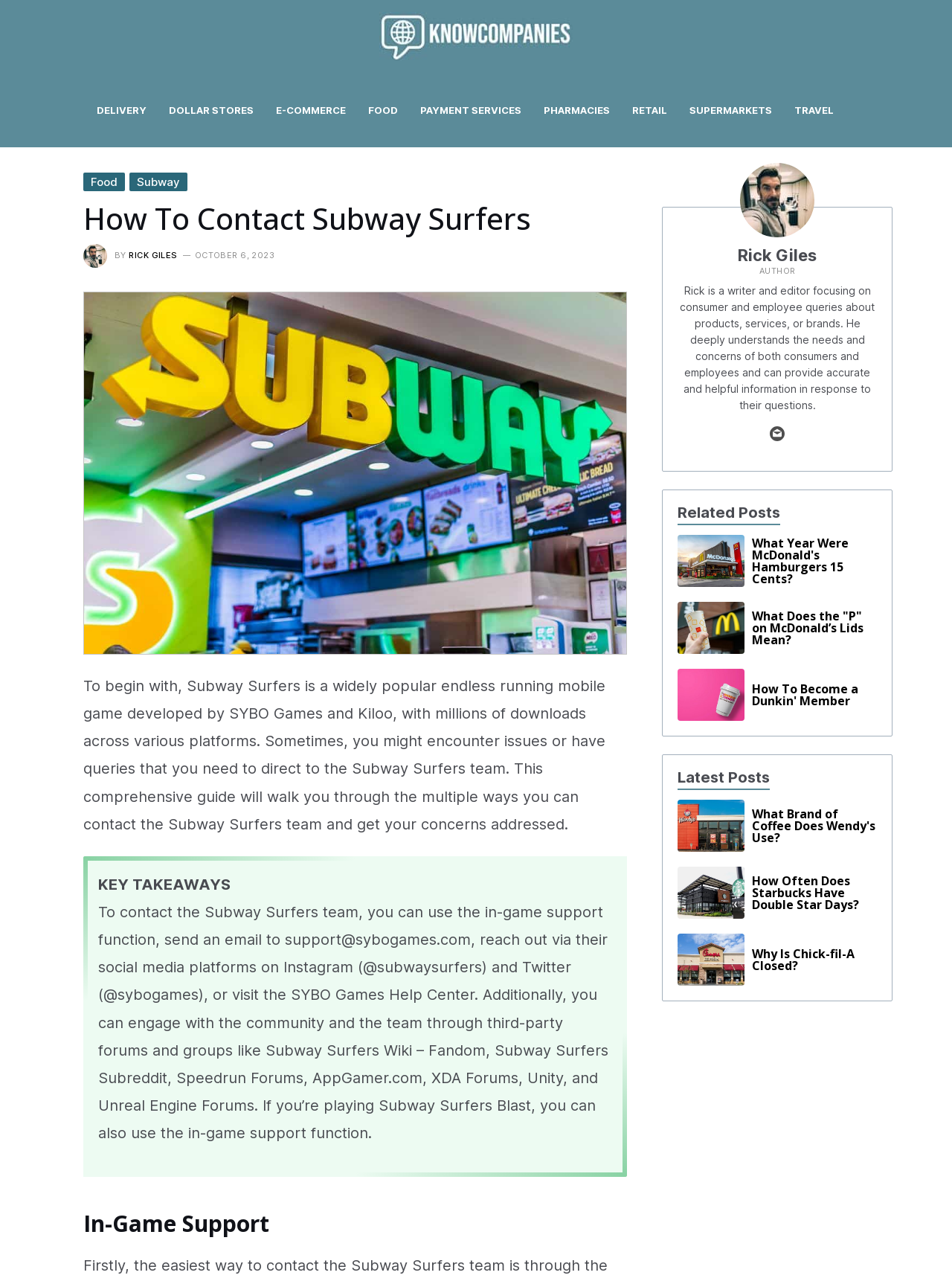Extract the bounding box of the UI element described as: "Advertise".

None